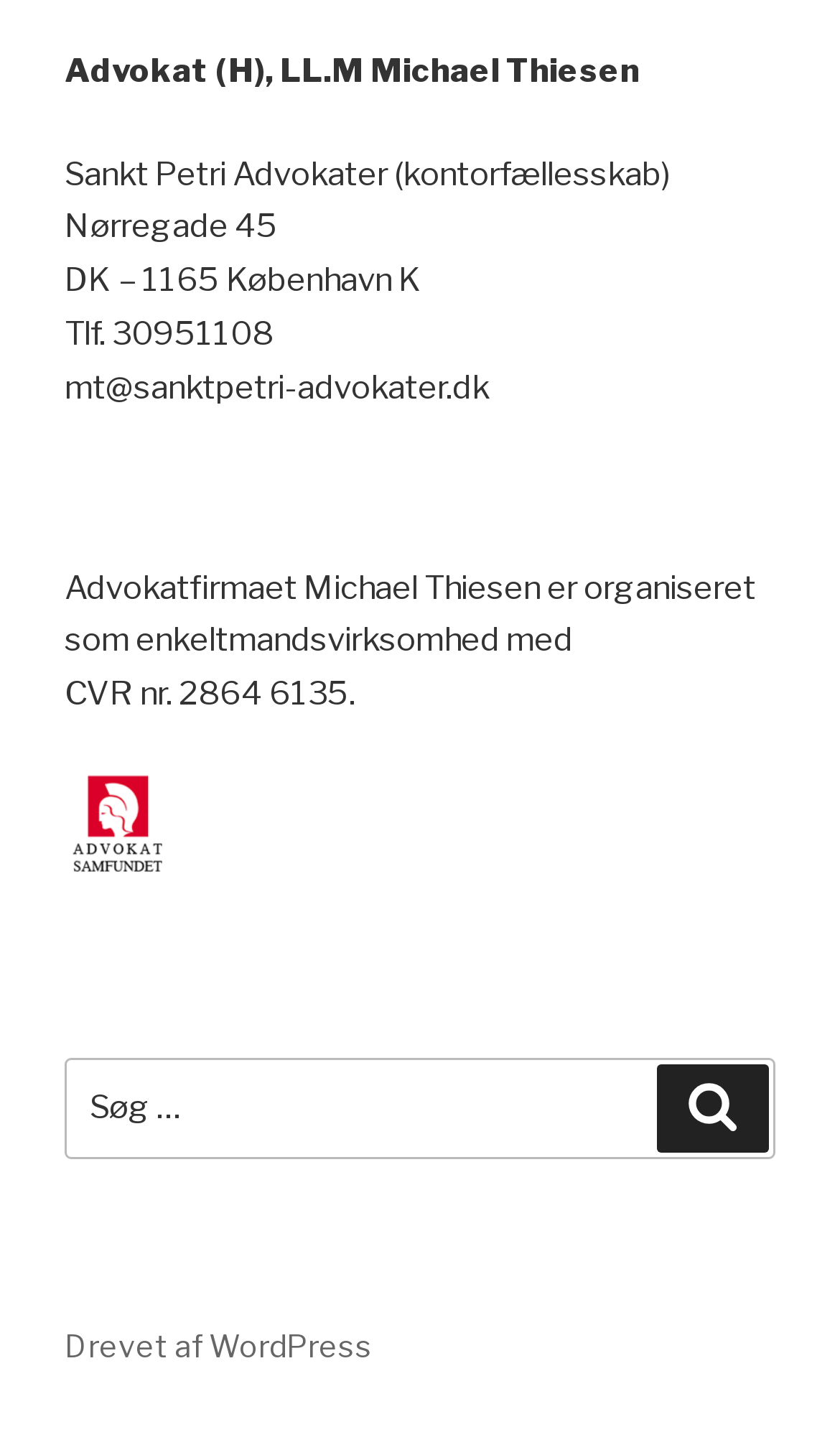What is the email address of the lawyer?
Give a detailed explanation using the information visible in the image.

The email address is mentioned in the StaticText element 'mt@sanktpetri-advokater.dk'.